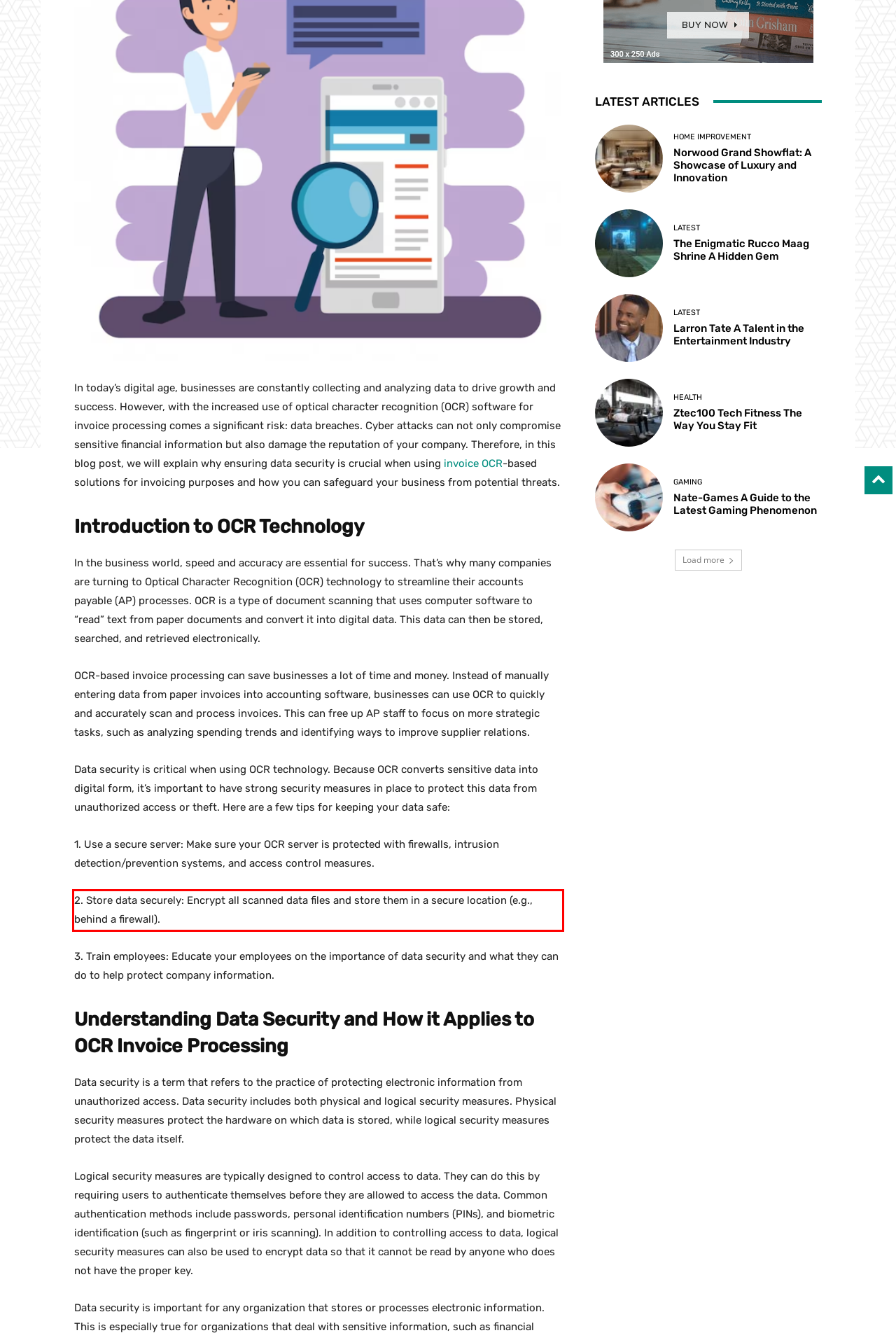You are provided with a screenshot of a webpage that includes a red bounding box. Extract and generate the text content found within the red bounding box.

2. Store data securely: Encrypt all scanned data files and store them in a secure location (e.g., behind a firewall).